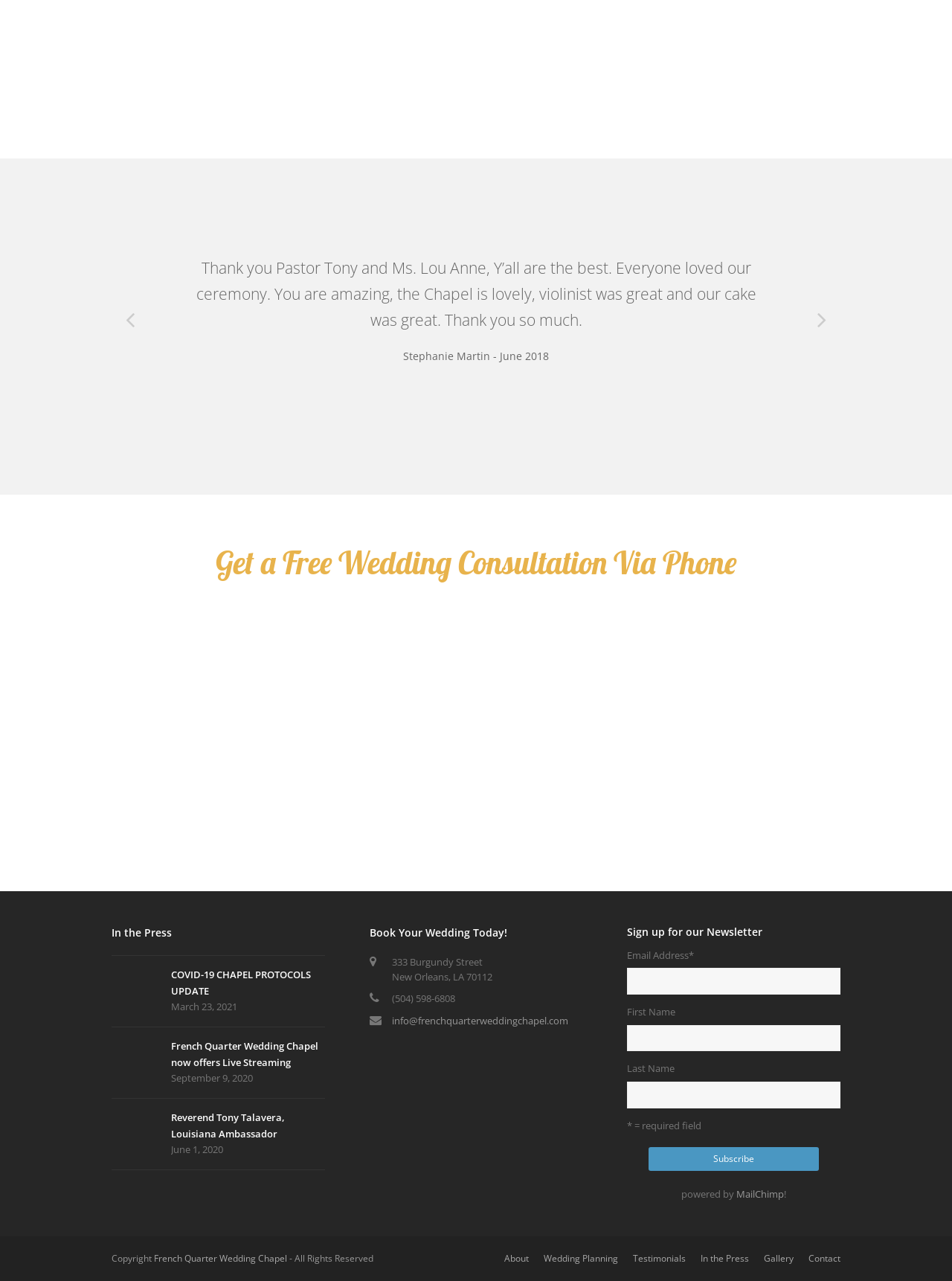Provide a brief response to the question below using a single word or phrase: 
What is the name of the pastor mentioned in the testimonial?

Pastor Tony